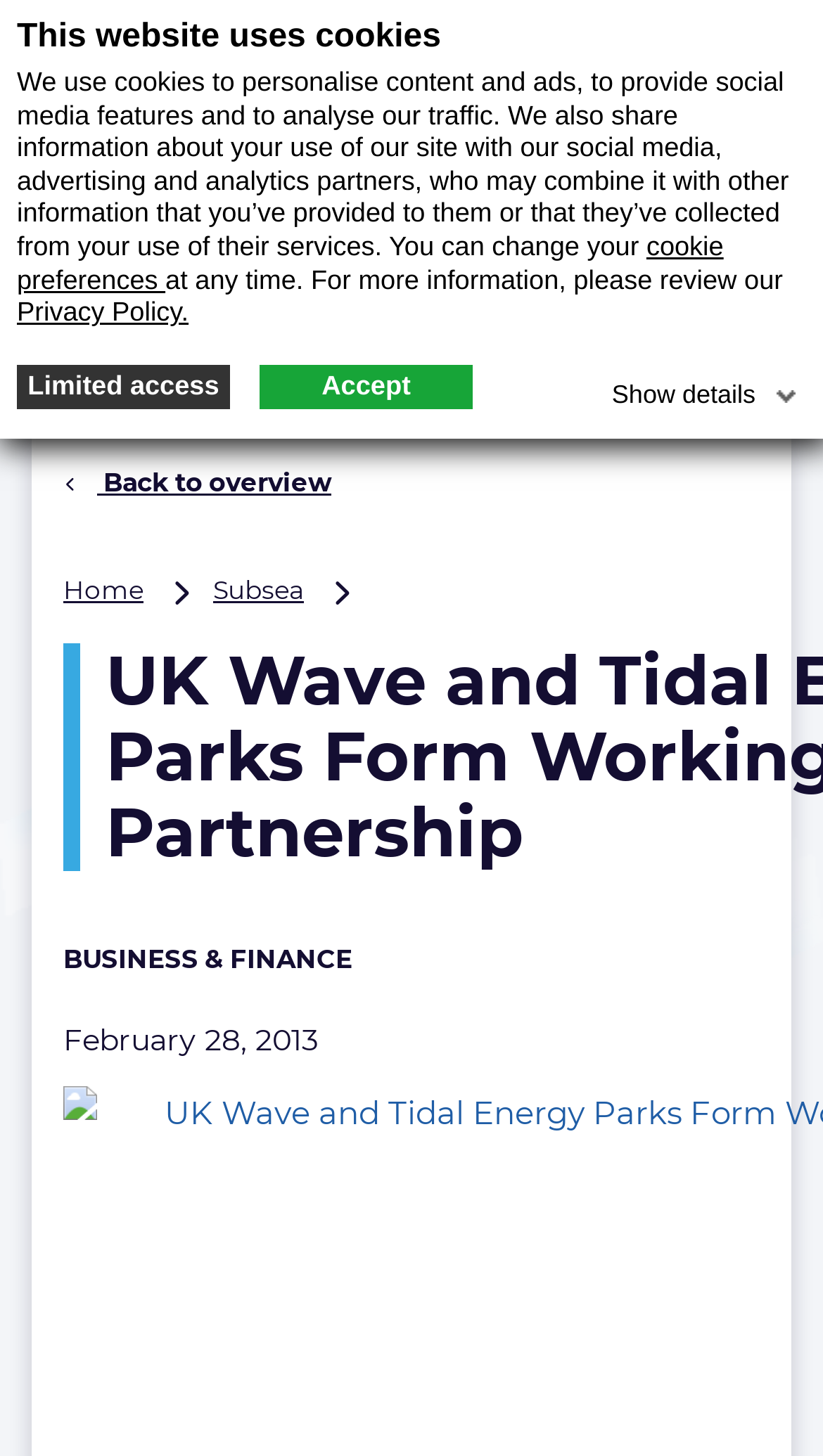Please analyze the image and give a detailed answer to the question:
What is the date of the article?

I found the date of the article by looking at the text 'February 28, 2013' located at the bottom of the webpage, which is likely to be the publication date of the article.